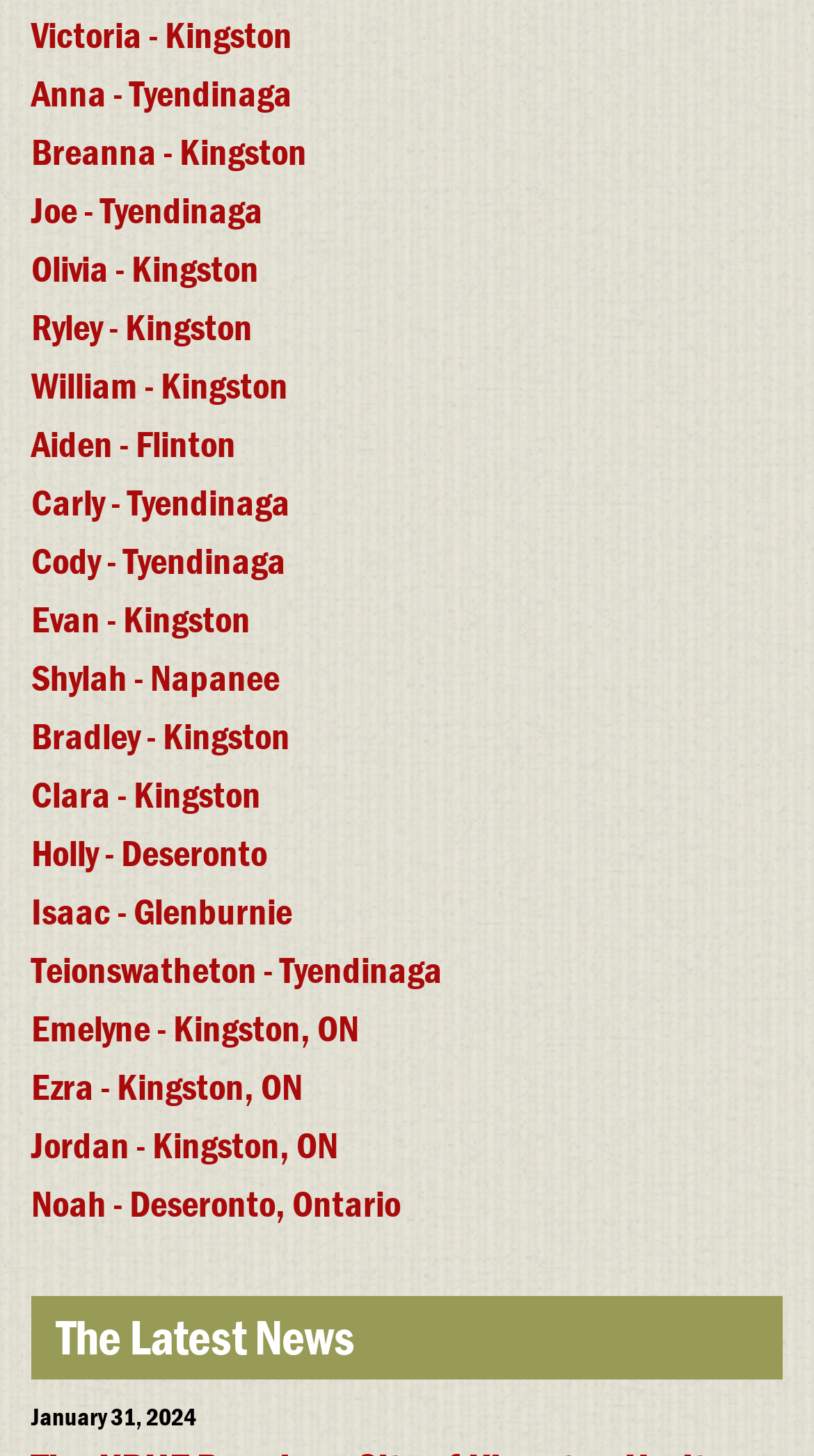Determine the bounding box coordinates for the UI element with the following description: "Ezra - Kingston, ON". The coordinates should be four float numbers between 0 and 1, represented as [left, top, right, bottom].

[0.038, 0.729, 0.372, 0.762]